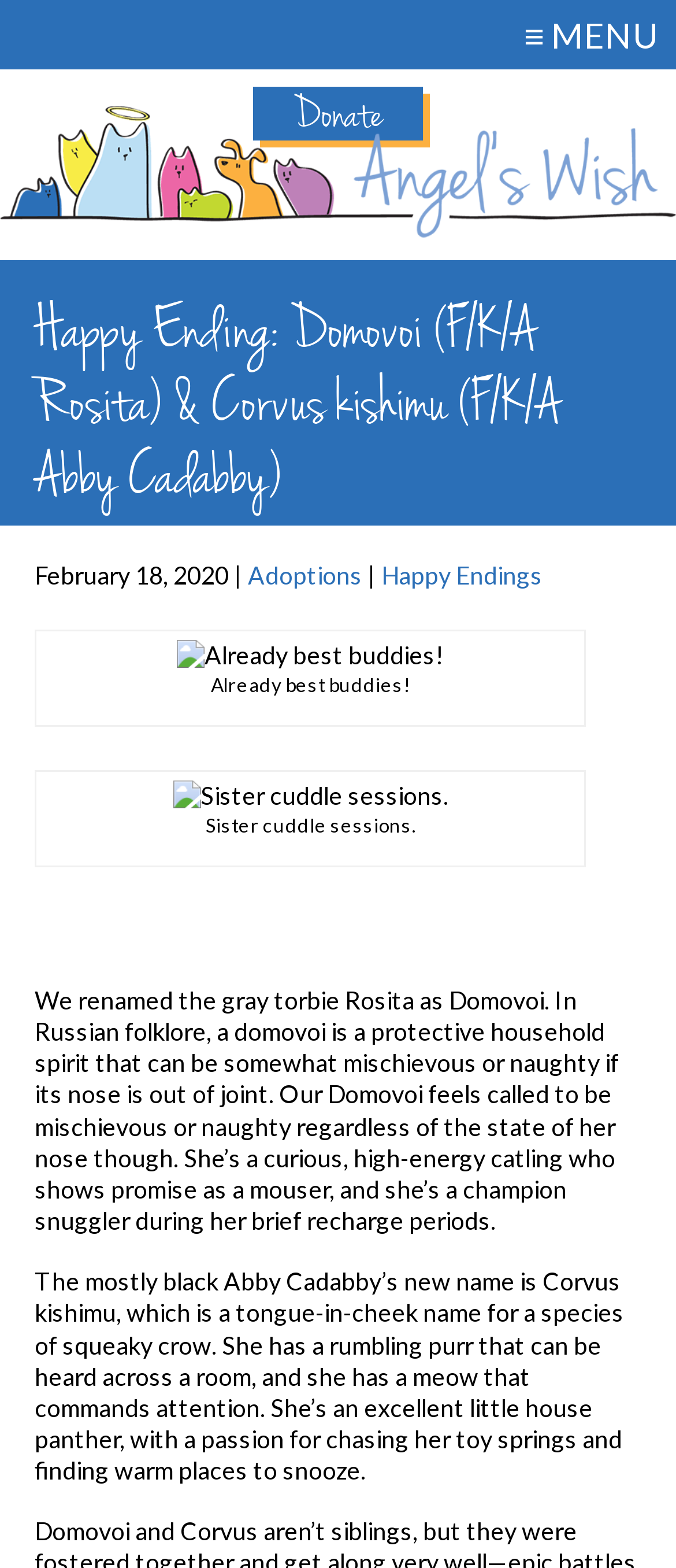What is the date mentioned on the webpage?
Please provide a single word or phrase as your answer based on the image.

February 18, 2020